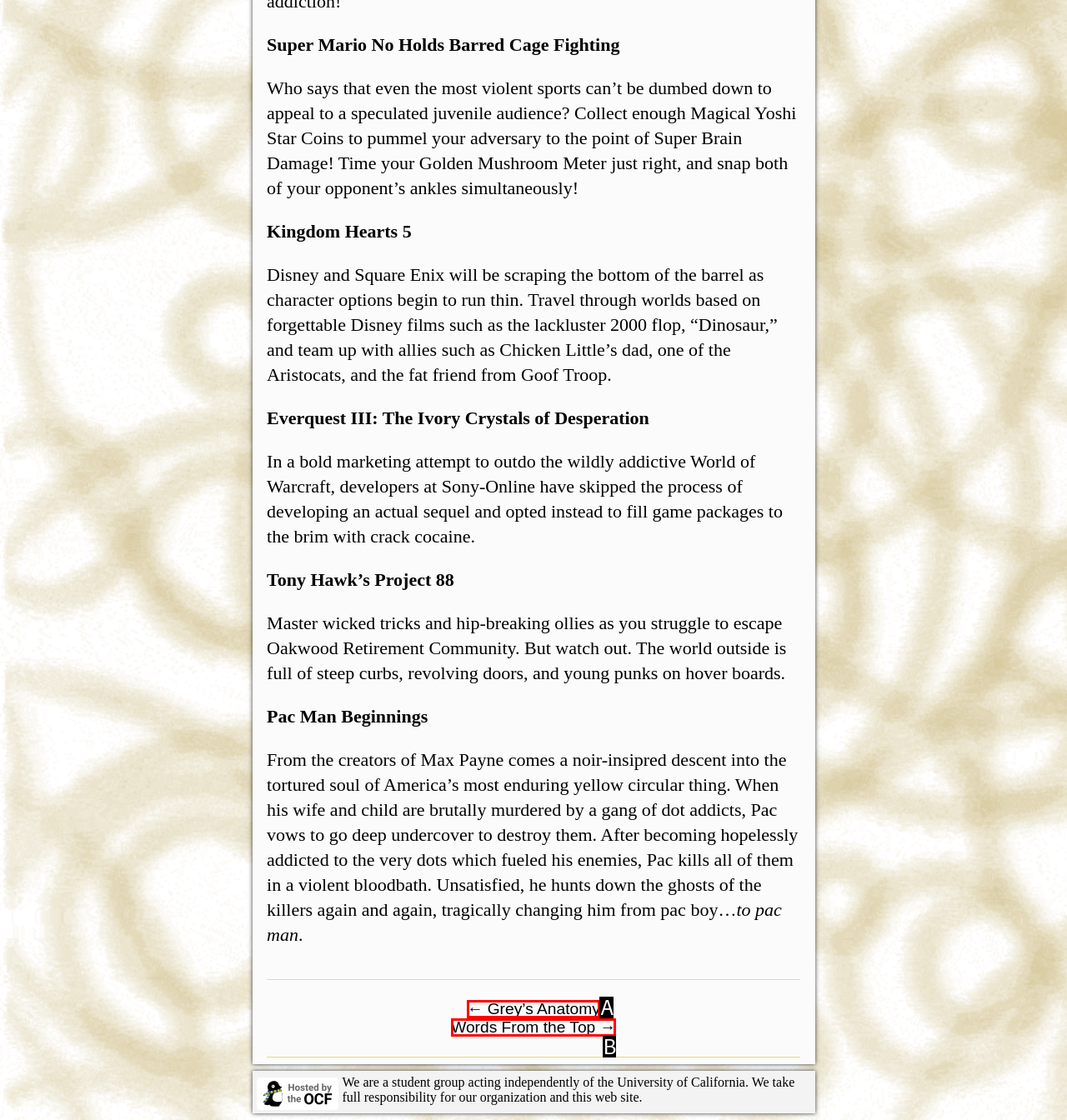Identify the HTML element that corresponds to the following description: ← Grey’s Anatomy. Provide the letter of the correct option from the presented choices.

A